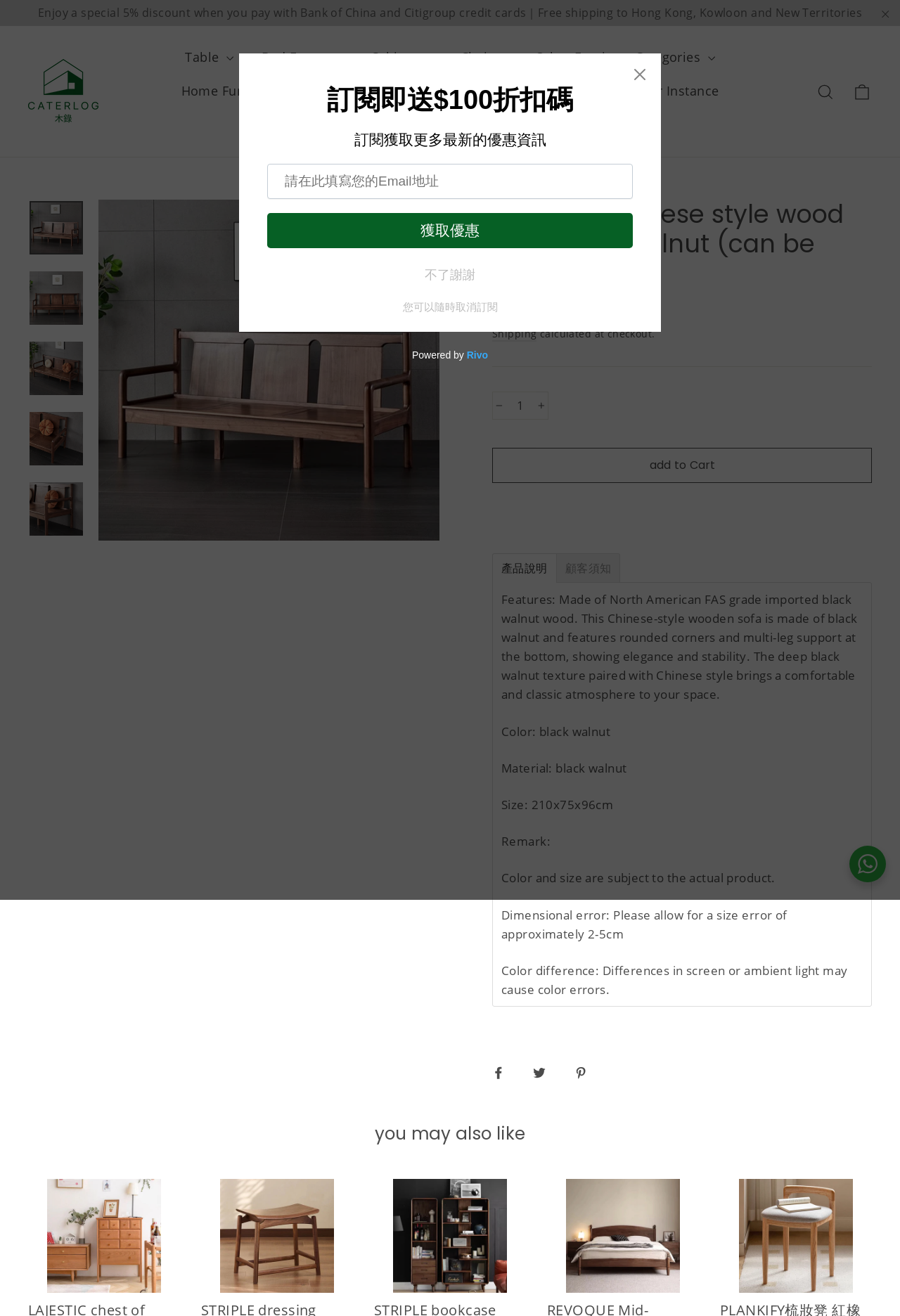Identify the bounding box coordinates for the element you need to click to achieve the following task: "Check the price". Provide the bounding box coordinates as four float numbers between 0 and 1, in the form [left, top, right, bottom].

[0.547, 0.225, 0.634, 0.24]